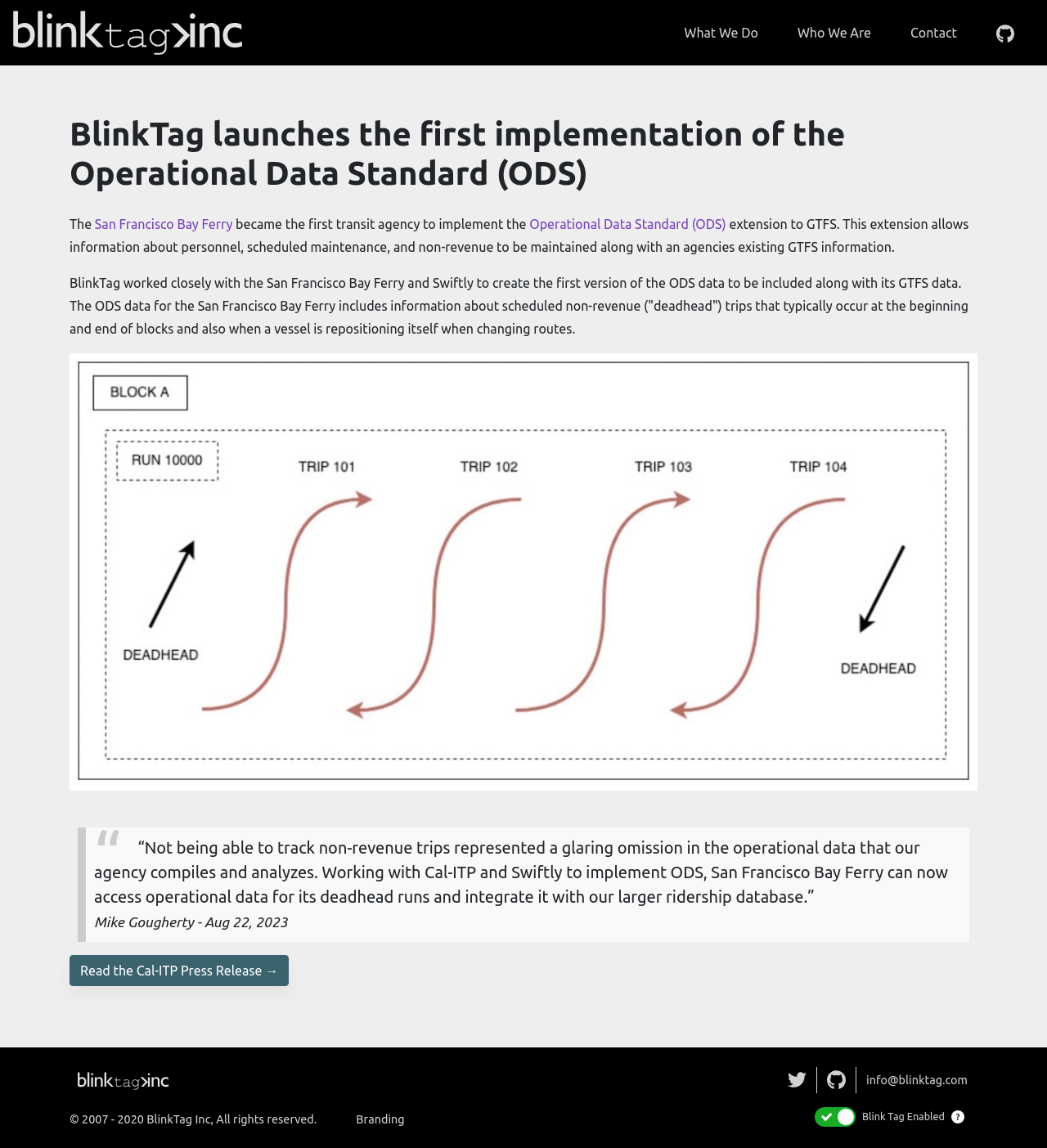What is the topic of the main article?
Give a detailed explanation using the information visible in the image.

The main article on the webpage discusses the implementation of the Operational Data Standard (ODS) by BlinkTag Inc. This can be inferred from the heading 'BlinkTag launches the first implementation of the Operational Data Standard (ODS)' and the subsequent text that explains the details of the ODS.